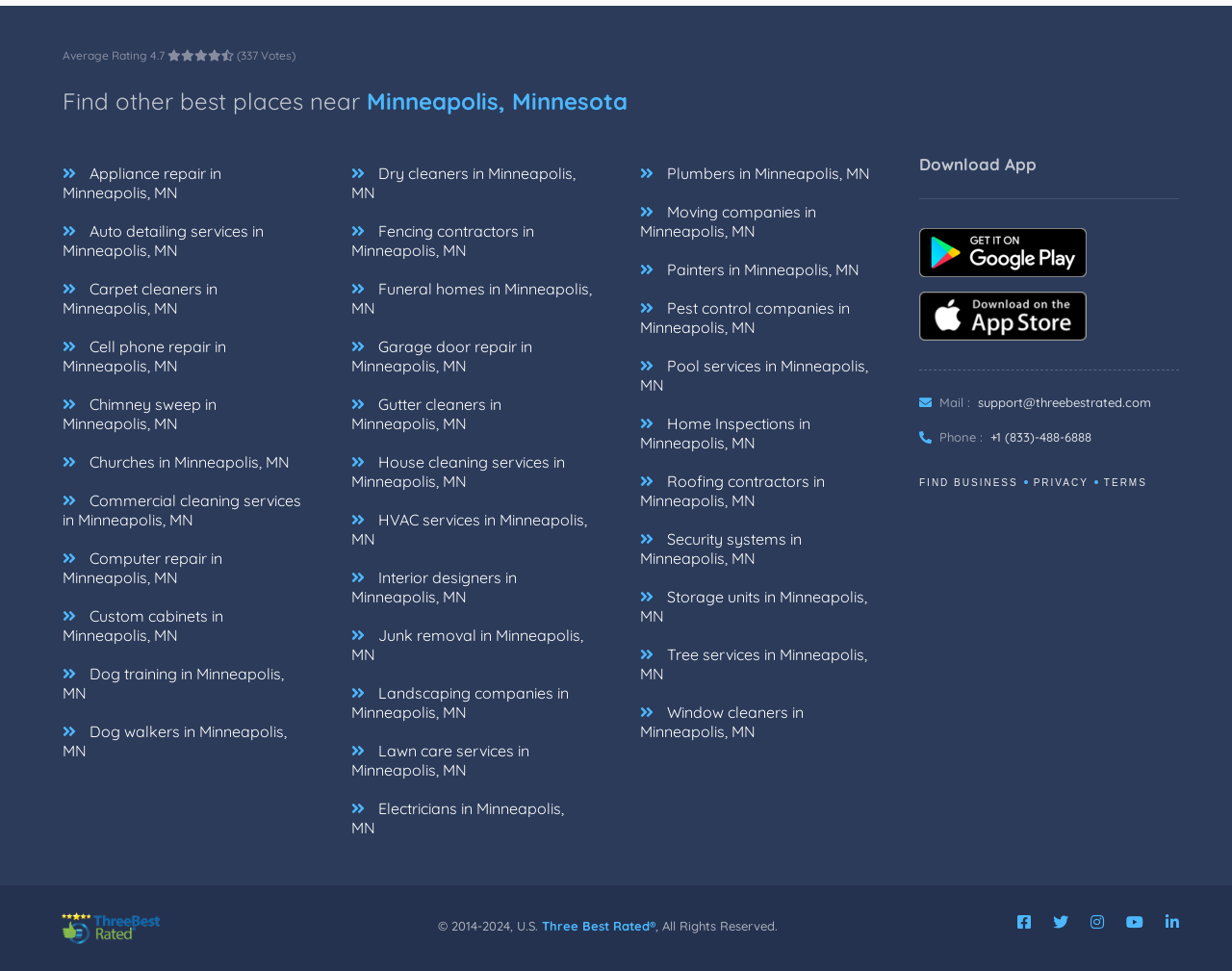Please predict the bounding box coordinates (top-left x, top-left y, bottom-right x, bottom-right y) for the UI element in the screenshot that fits the description: A Disorderly House →

None